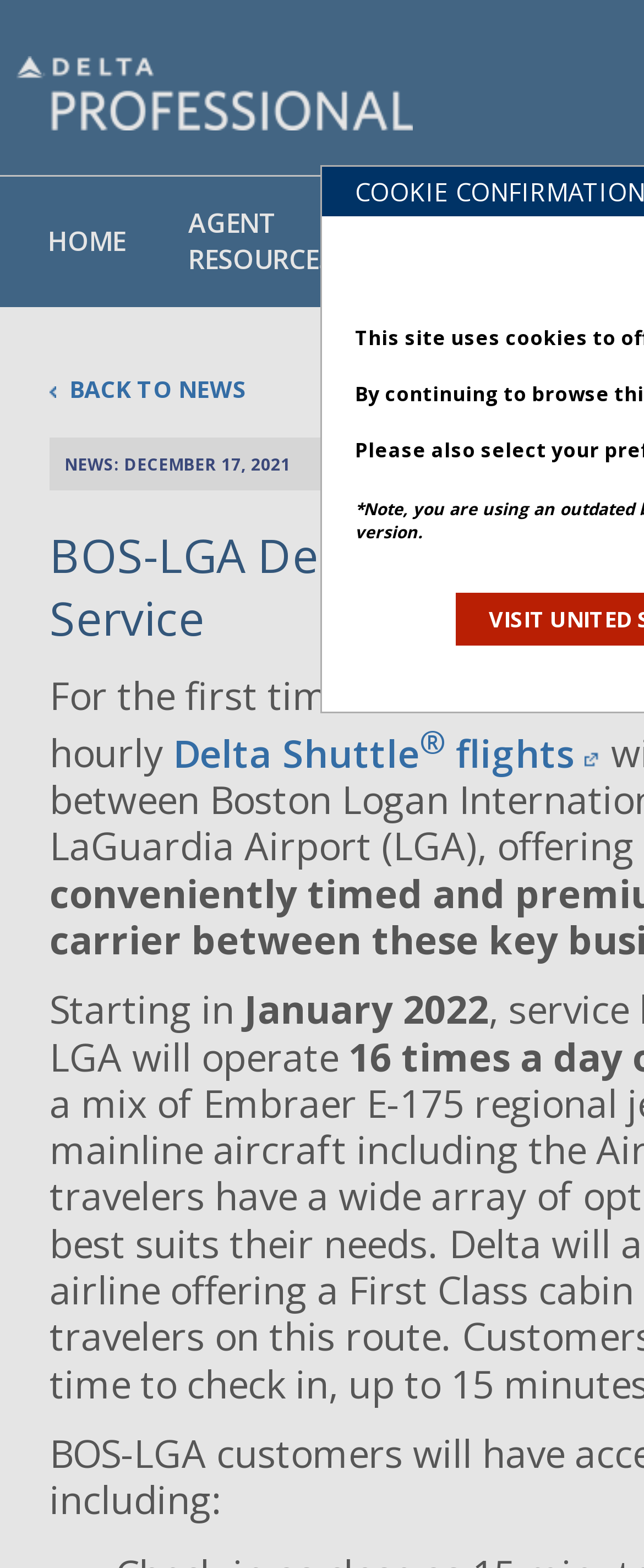By analyzing the image, answer the following question with a detailed response: What is the starting month of the hourly Delta Shuttle flights?

The webpage states 'Starting in January 2022' which indicates that the hourly Delta Shuttle flights will begin in January 2022.